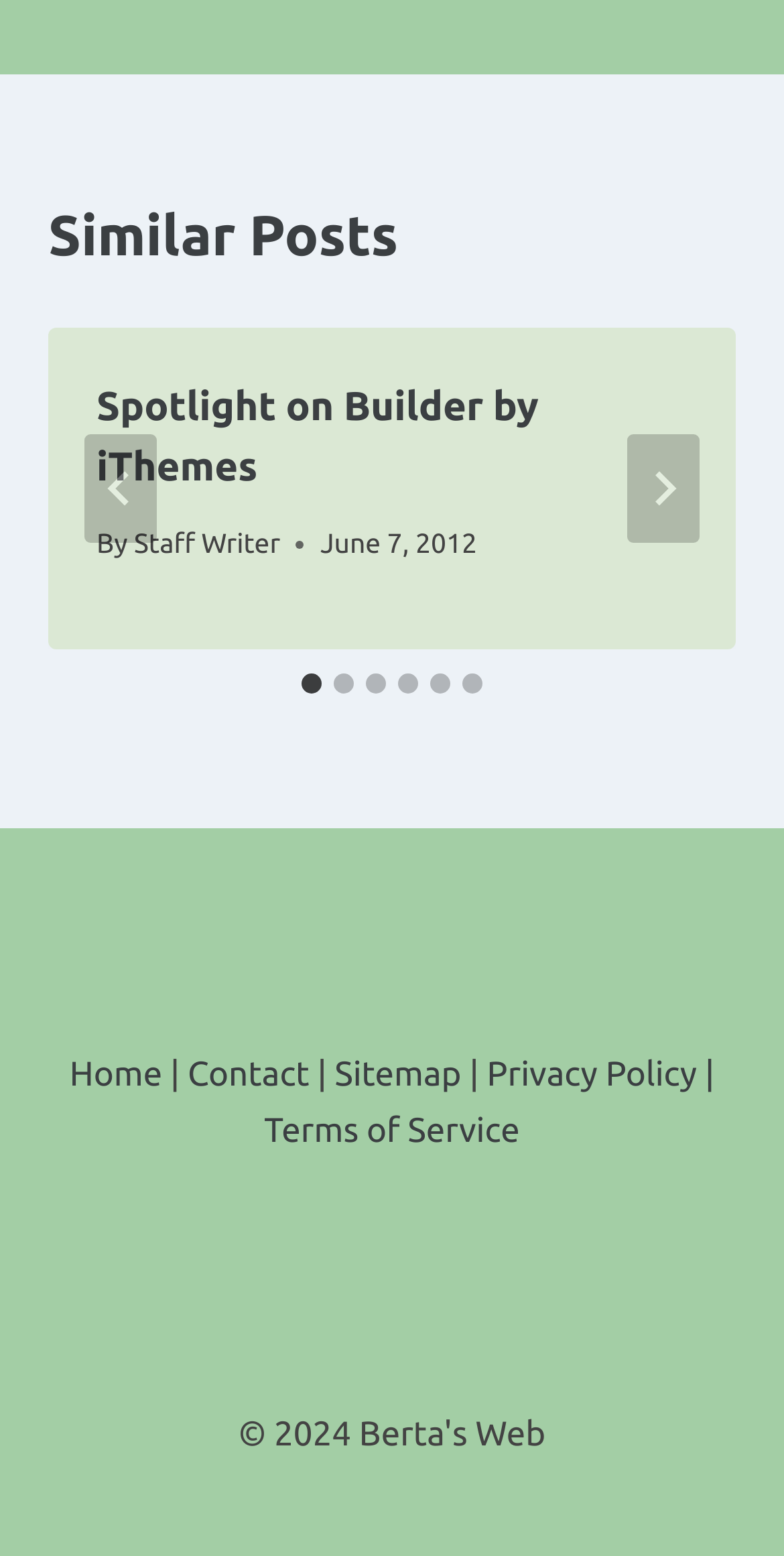Can you give a detailed response to the following question using the information from the image? What is the title of the first article?

I found the title of the first article by looking at the heading element inside the article element, which is 'Spotlight on Builder by iThemes'.